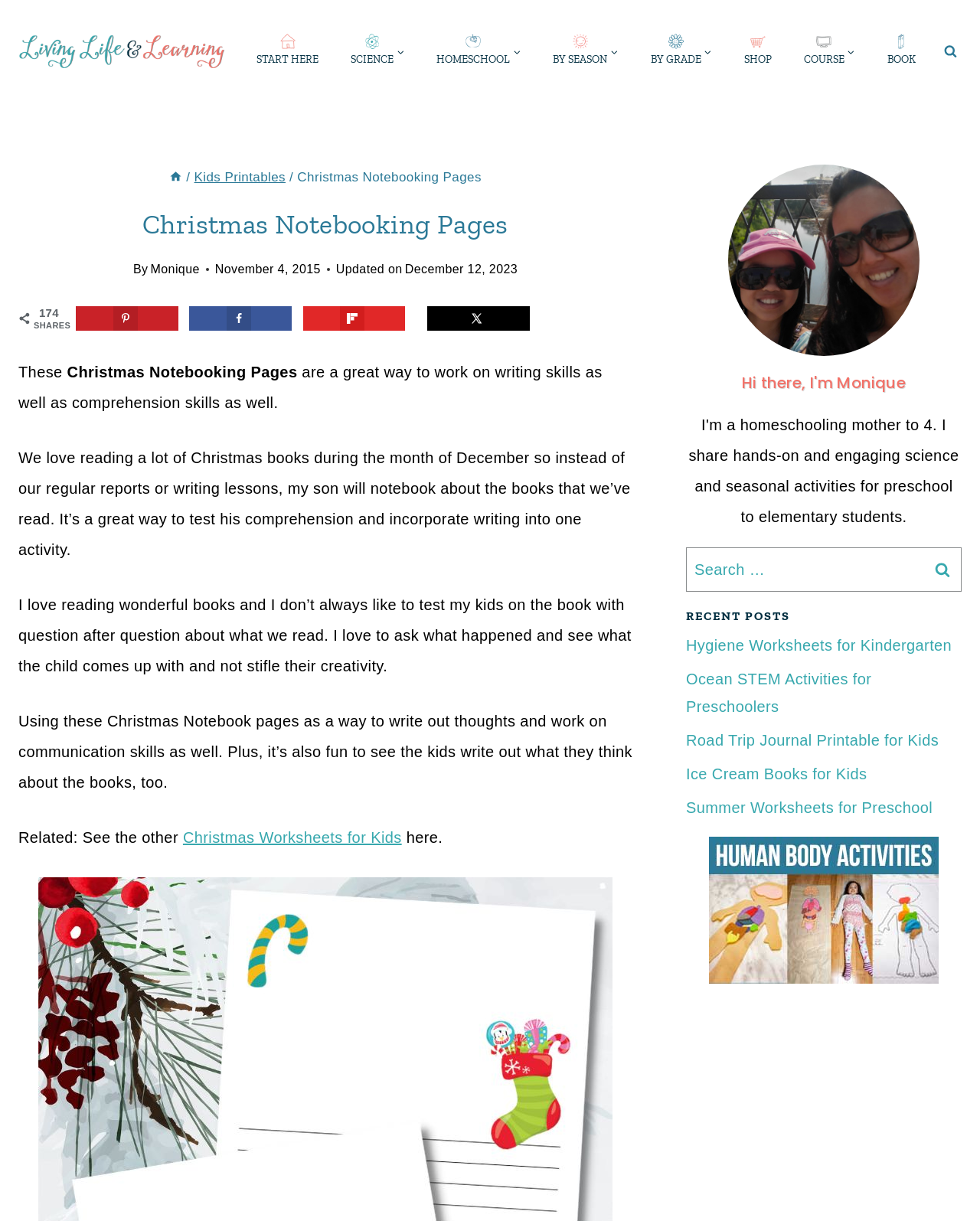Answer the question briefly using a single word or phrase: 
How many shares does this post have?

174